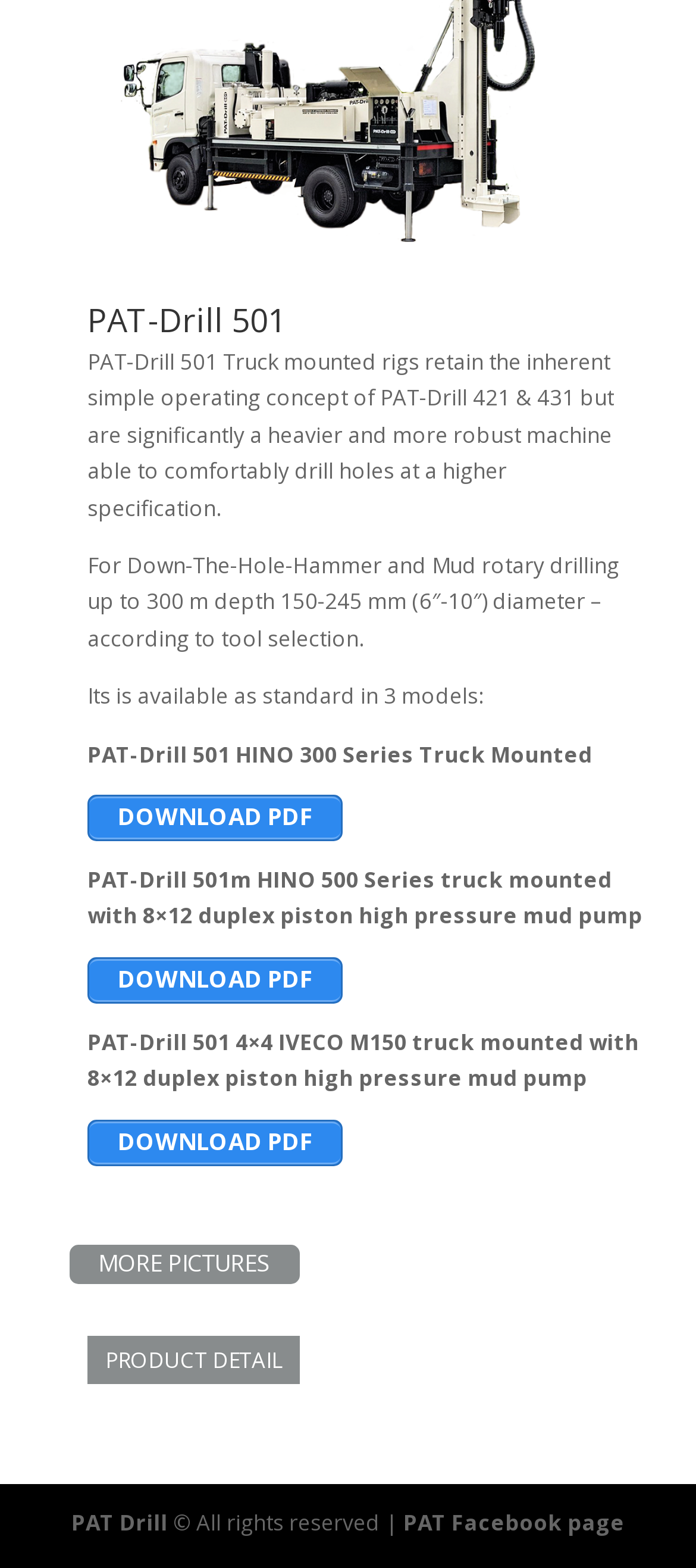Use a single word or phrase to answer the question: 
How many models of PAT-Drill 501 are available?

3